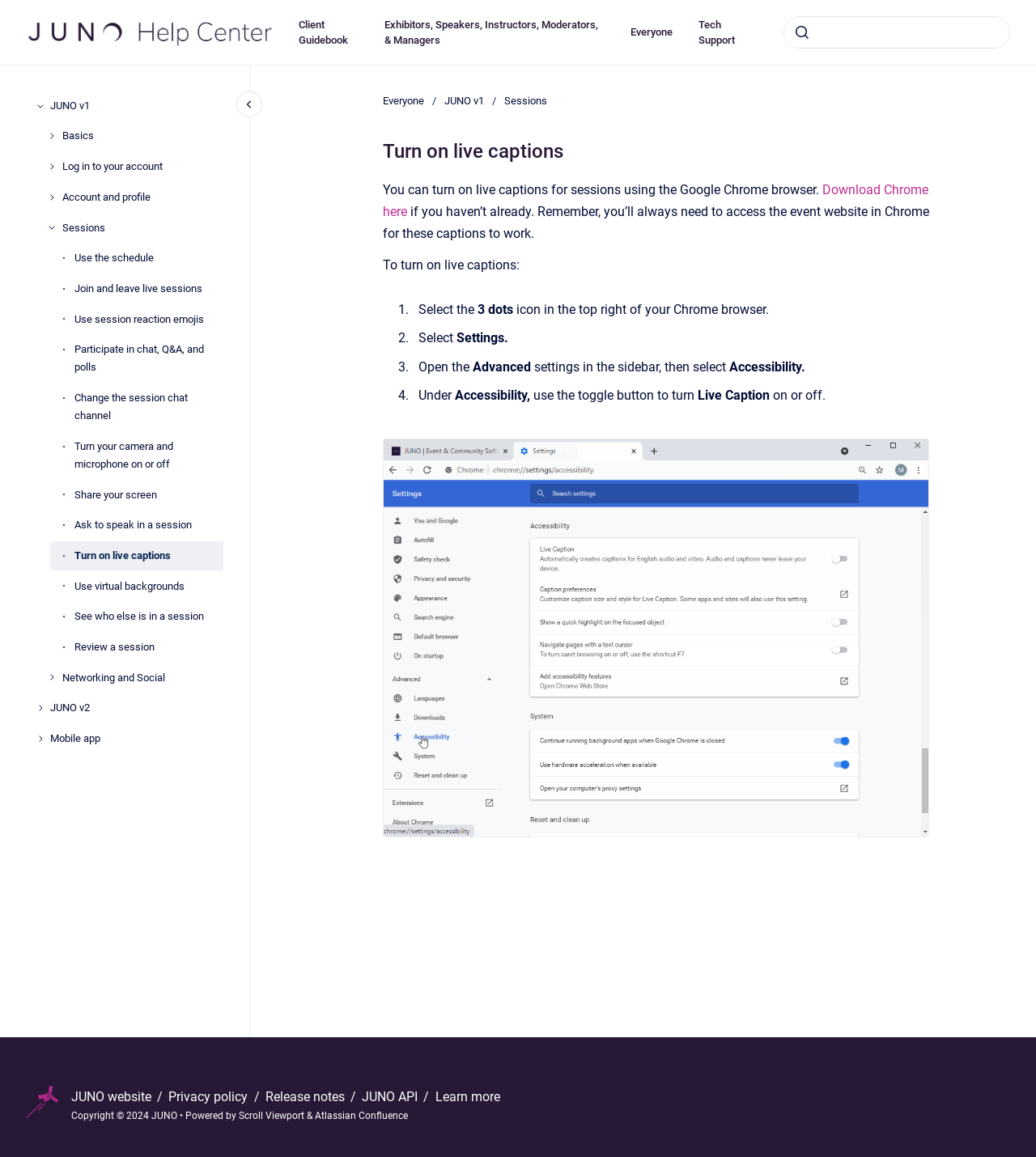Find the bounding box coordinates of the element to click in order to complete the given instruction: "Turn on live captions."

[0.071, 0.468, 0.216, 0.493]